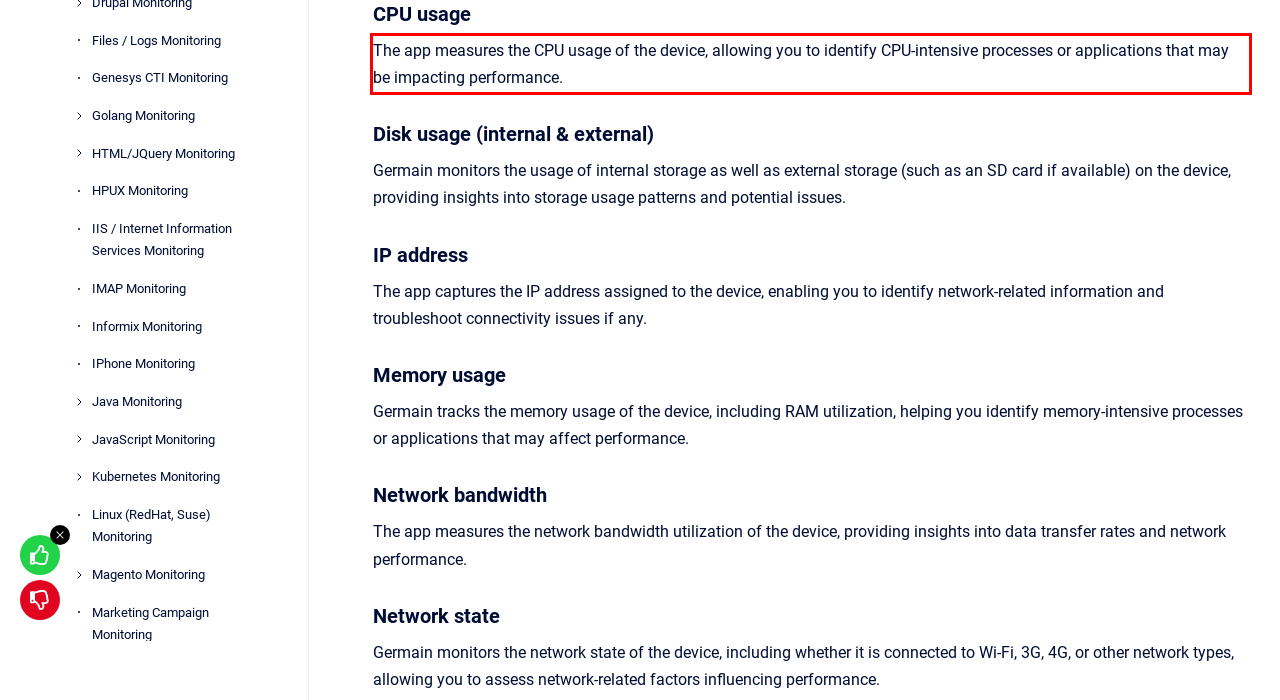View the screenshot of the webpage and identify the UI element surrounded by a red bounding box. Extract the text contained within this red bounding box.

The app measures the CPU usage of the device, allowing you to identify CPU-intensive processes or applications that may be impacting performance.